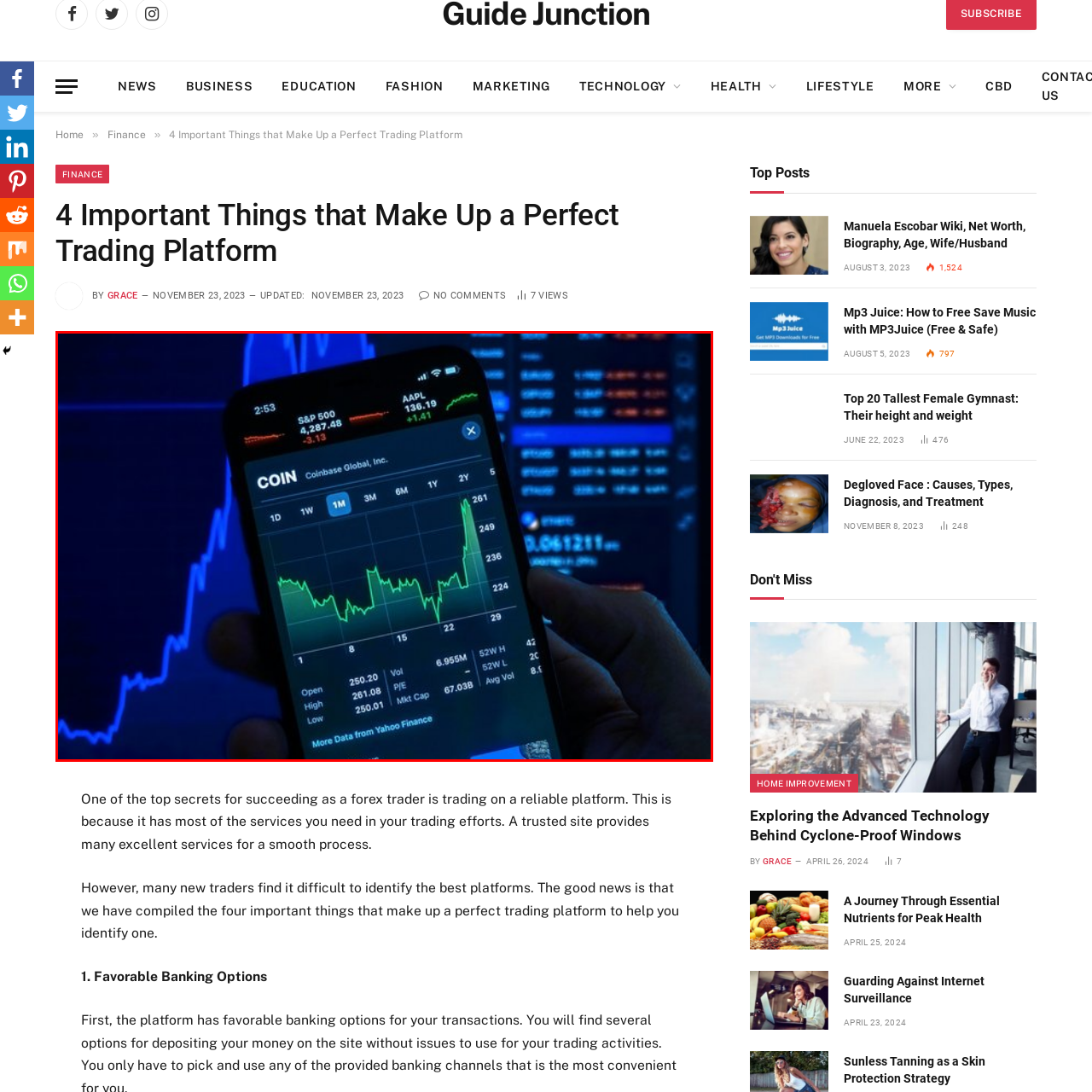What is the peak value of the stock in the graph?
Review the image inside the red bounding box and give a detailed answer.

The graph shows the stock's performance over the past month, and it is clear that the stock's value peaks at 261, indicating a significant increase in value.